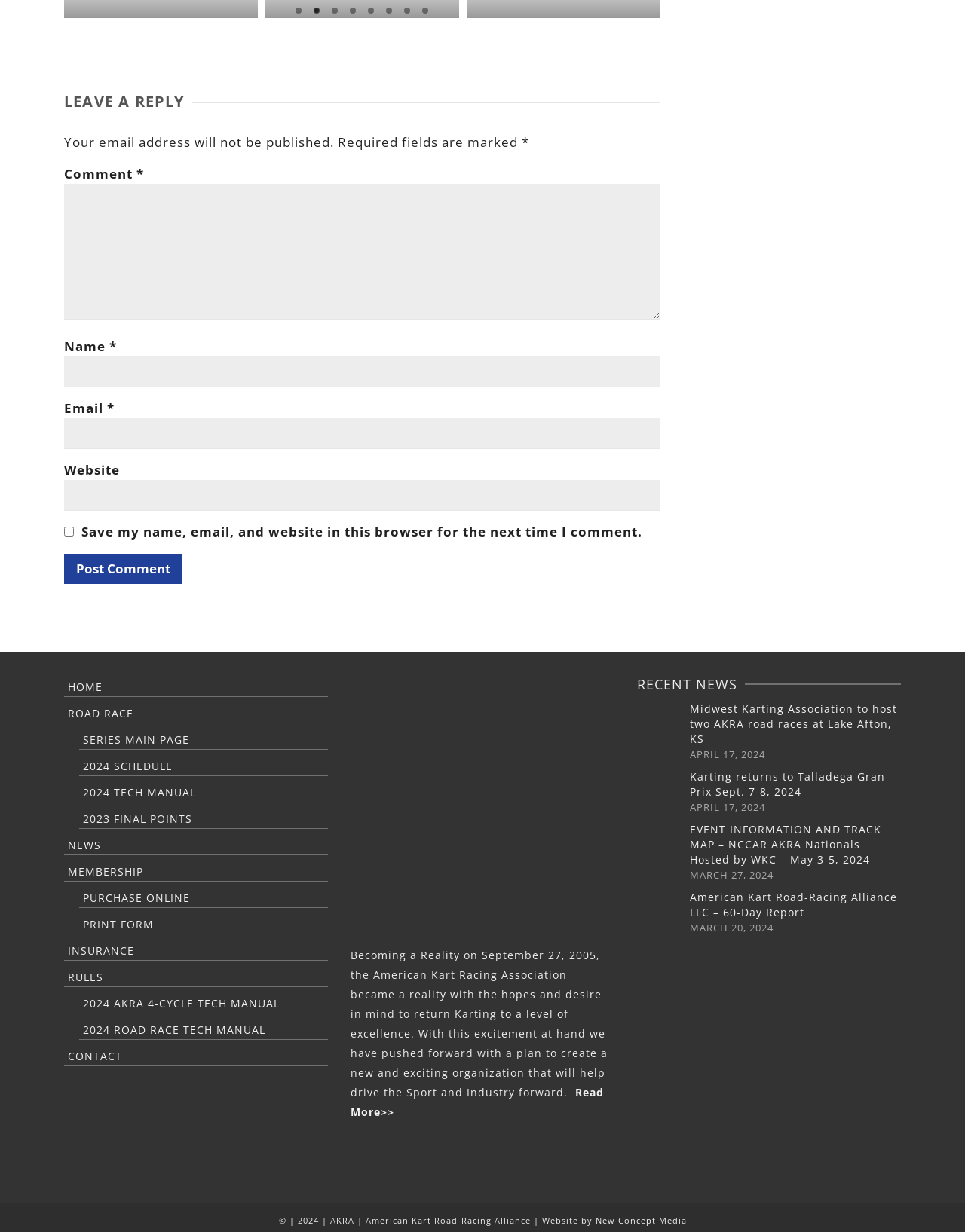What is the purpose of the 'Leave a Reply' section?
Refer to the image and offer an in-depth and detailed answer to the question.

The 'Leave a Reply' section contains a heading 'LEAVE A REPLY', followed by several form fields, including 'Comment', 'Name', 'Email', and 'Website'. This suggests that the purpose of this section is to allow users to leave a comment or reply to something.